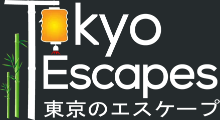What element represents Tokyo's landscape?
Please utilize the information in the image to give a detailed response to the question.

The artistic elements flanking the text include stylized bamboo, which further represent the unique and serene aspects of Tokyo's landscape, showcasing the cultural duality of the brand.